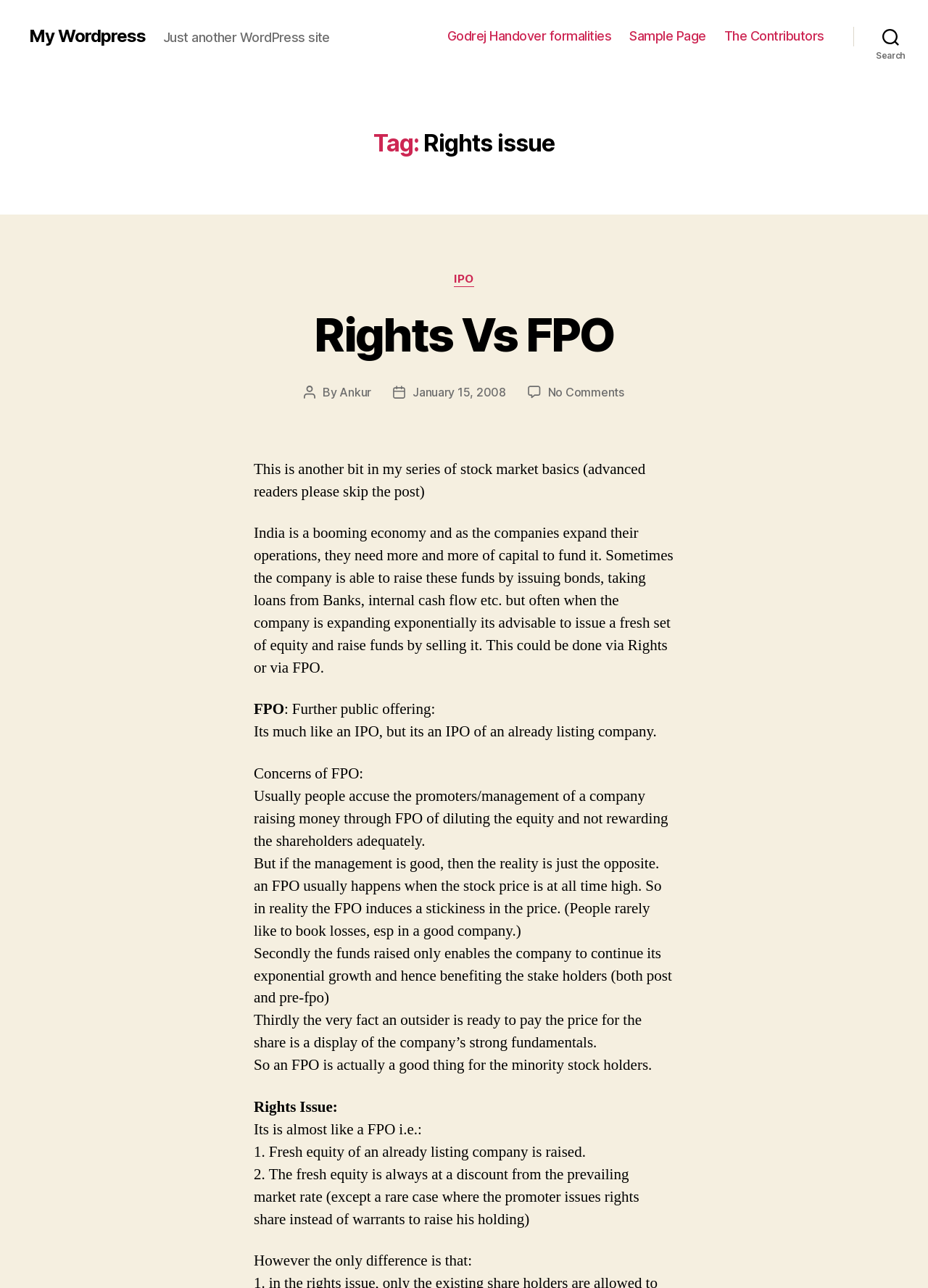Please find the bounding box coordinates of the clickable region needed to complete the following instruction: "Read 'Rights Vs FPO'". The bounding box coordinates must consist of four float numbers between 0 and 1, i.e., [left, top, right, bottom].

[0.339, 0.238, 0.661, 0.281]